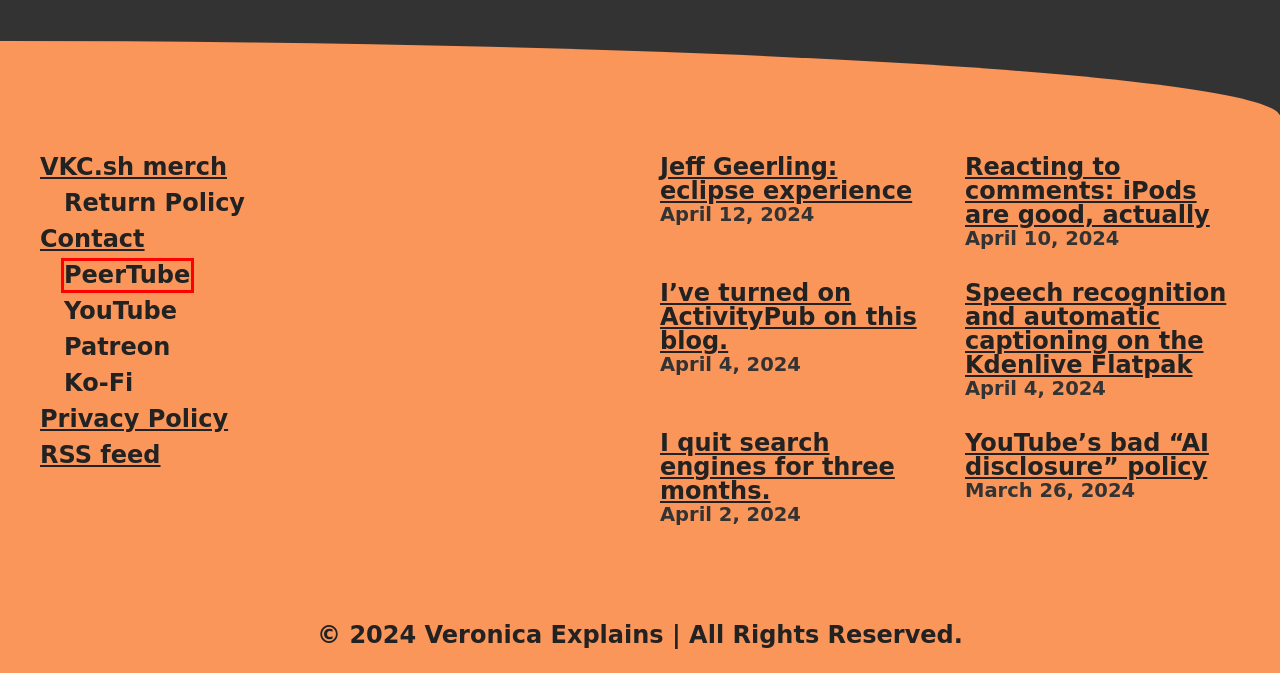Analyze the webpage screenshot with a red bounding box highlighting a UI element. Select the description that best matches the new webpage after clicking the highlighted element. Here are the options:
A. VKC.sh Return Policy – VKC.sh | Veronica Explains
B. Veronica Explains - TinkerBetter
C. YouTube’s bad “AI disclosure” policy – VKC.sh | Veronica Explains
D. Reacting to comments: iPods are good, actually – VKC.sh | Veronica Explains
E. I’ve turned on ActivityPub on this blog. – VKC.sh | Veronica Explains
F. Speech recognition and automatic captioning on the Kdenlive Flatpak – VKC.sh | Veronica Explains
G. VKC.sh | Veronica Explains
H. VKC.sh Privacy Policy – VKC.sh | Veronica Explains

B